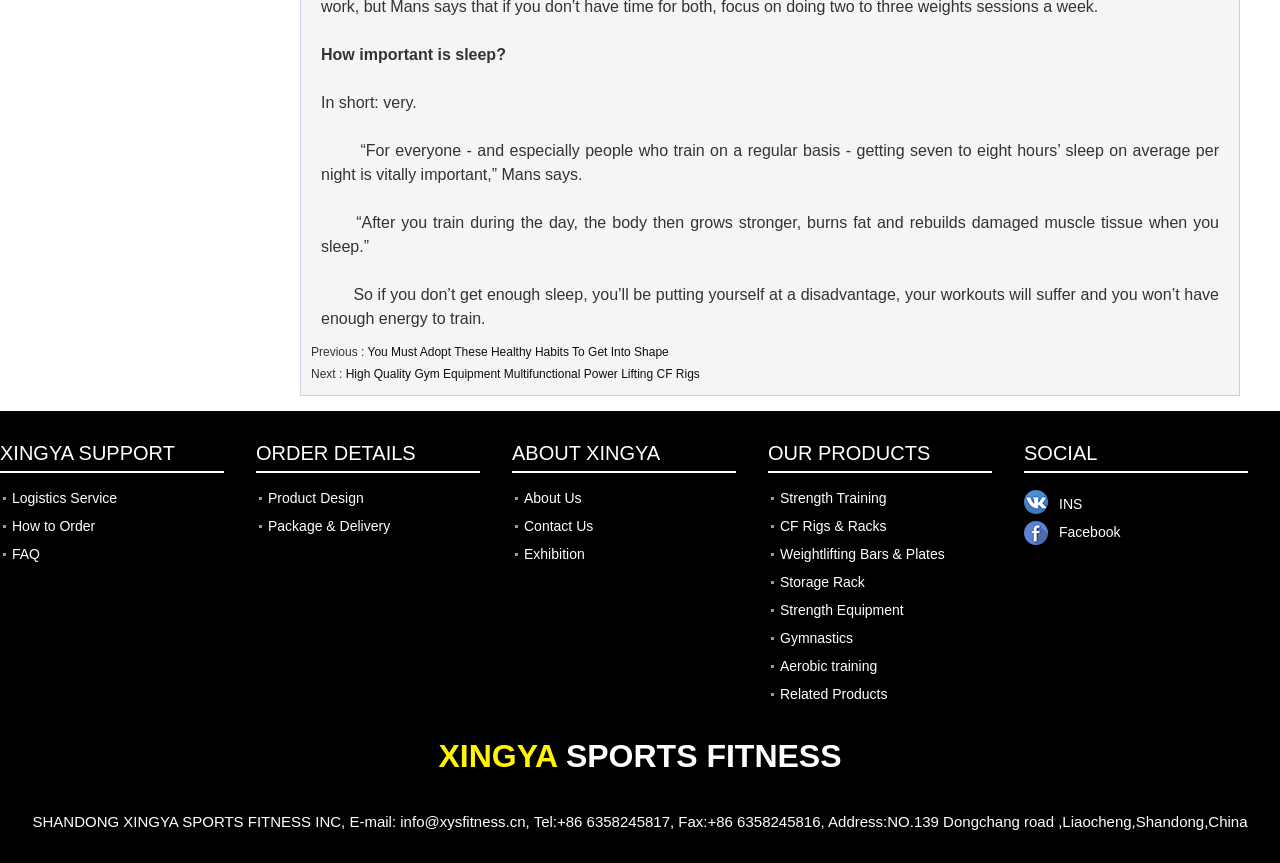Please use the details from the image to answer the following question comprehensively:
What is the company name?

The company name 'XINGYA' is mentioned at the top of the webpage, and also appears in the footer section with the company's address and contact information.